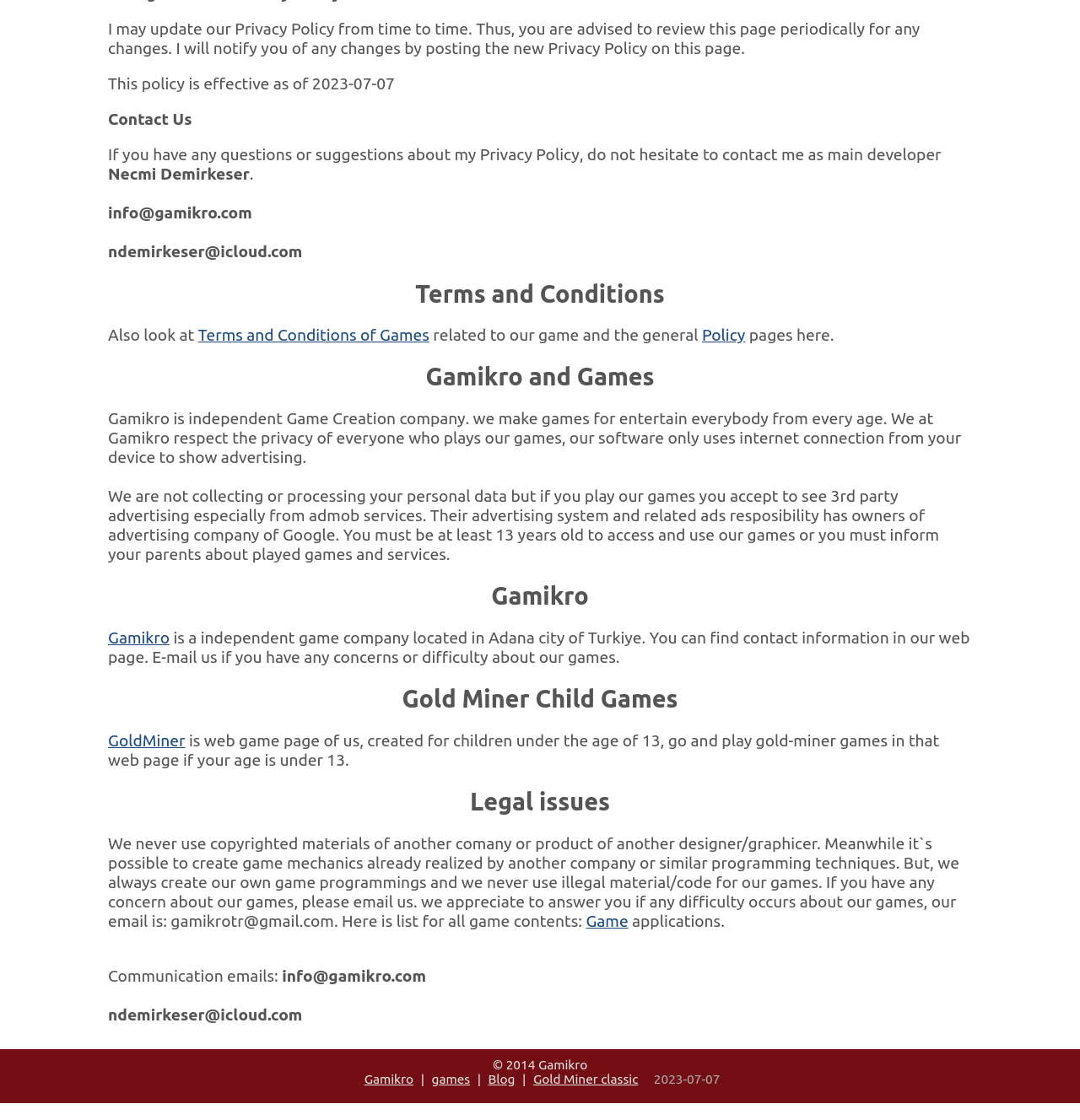Determine the bounding box coordinates of the clickable element to achieve the following action: 'Play GoldMiner games'. Provide the coordinates as four float values between 0 and 1, formatted as [left, top, right, bottom].

[0.1, 0.653, 0.171, 0.669]